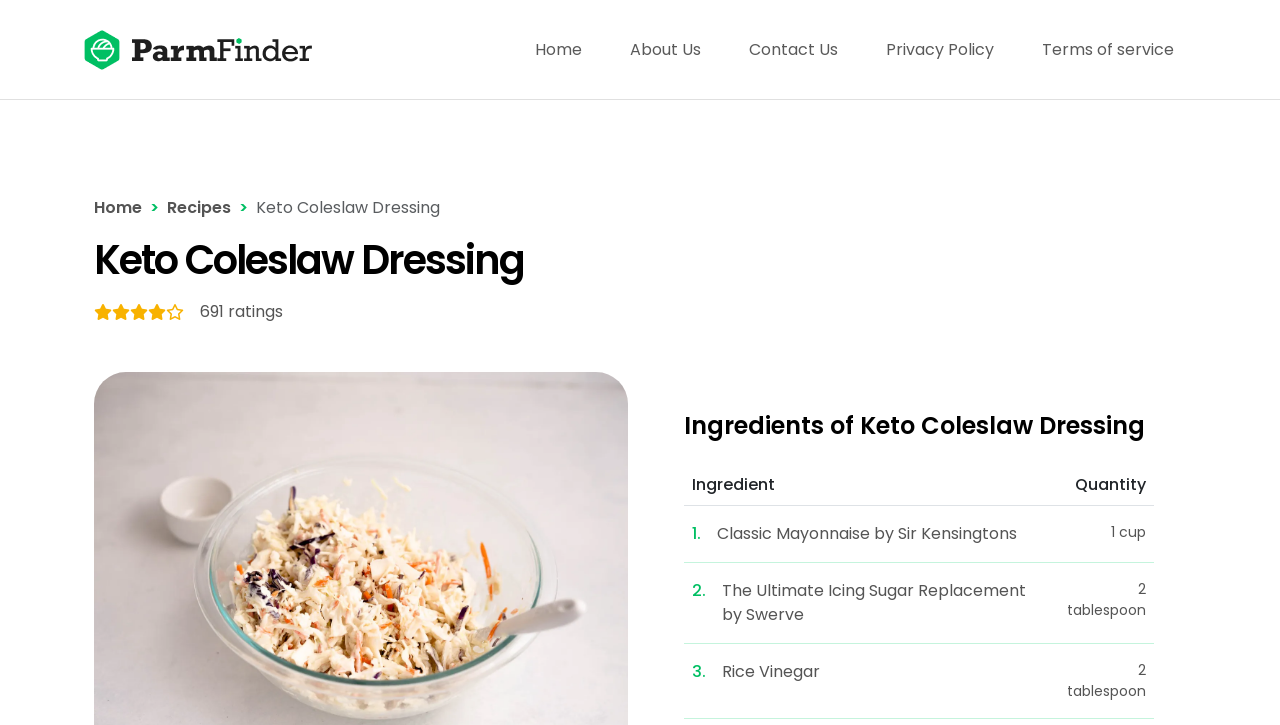Give a one-word or short-phrase answer to the following question: 
What is the first ingredient in the Keto Coleslaw Dressing recipe?

Classic Mayonnaise by Sir Kensingtons